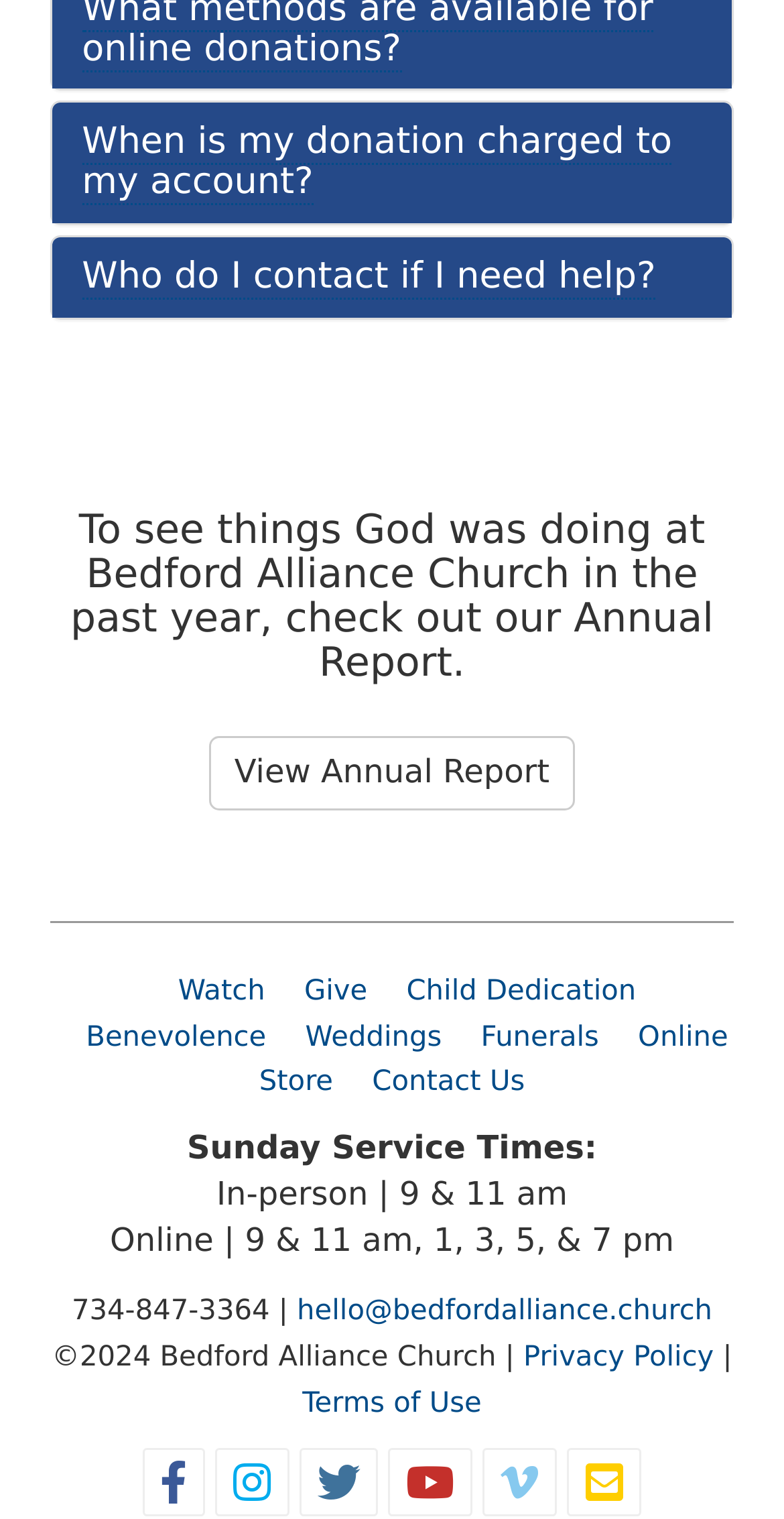How many social media links are at the bottom of the page?
Look at the image and answer the question with a single word or phrase.

5